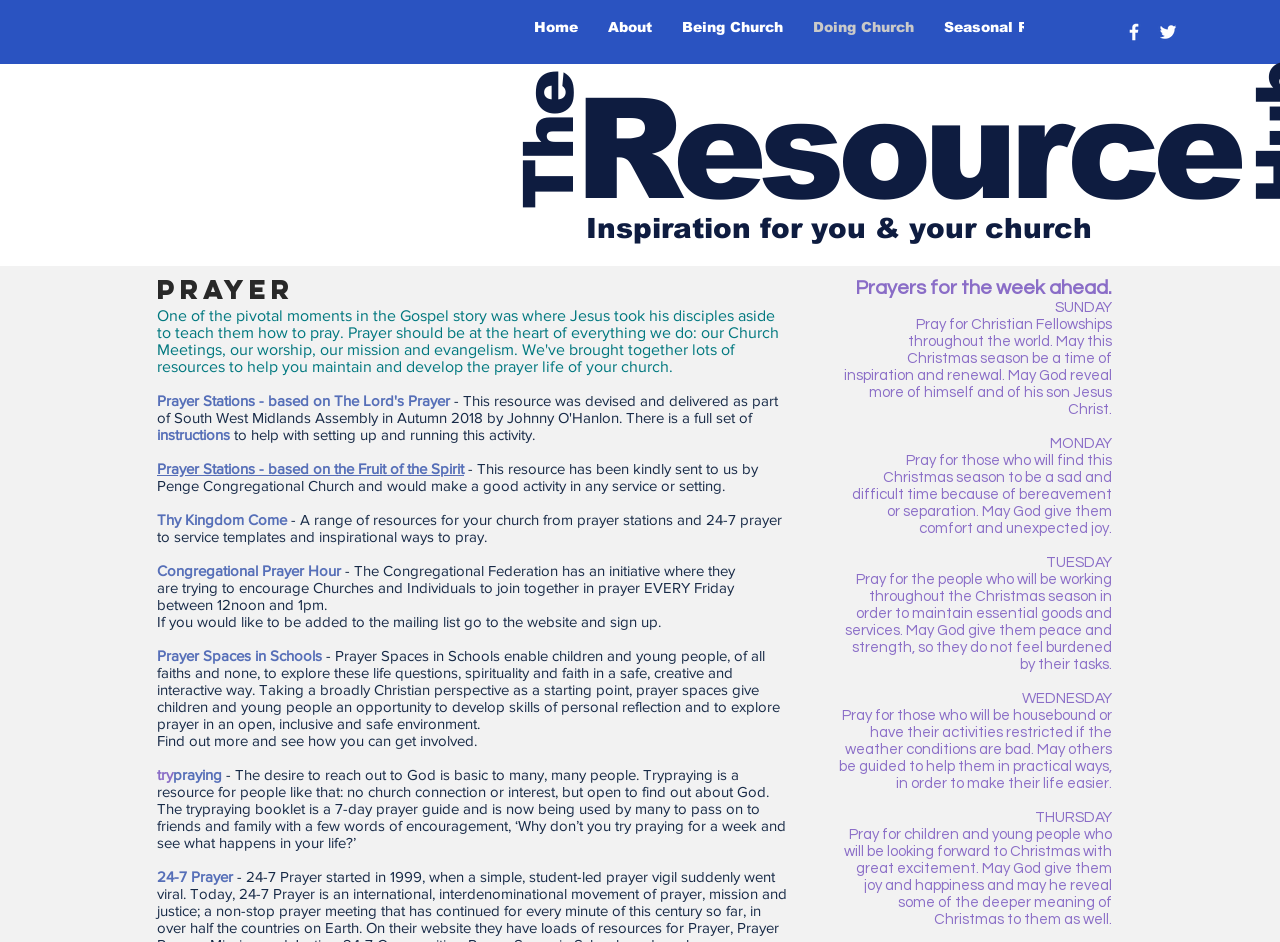Determine the bounding box coordinates for the clickable element required to fulfill the instruction: "Visit 'trypraying'". Provide the coordinates as four float numbers between 0 and 1, i.e., [left, top, right, bottom].

[0.123, 0.813, 0.173, 0.831]